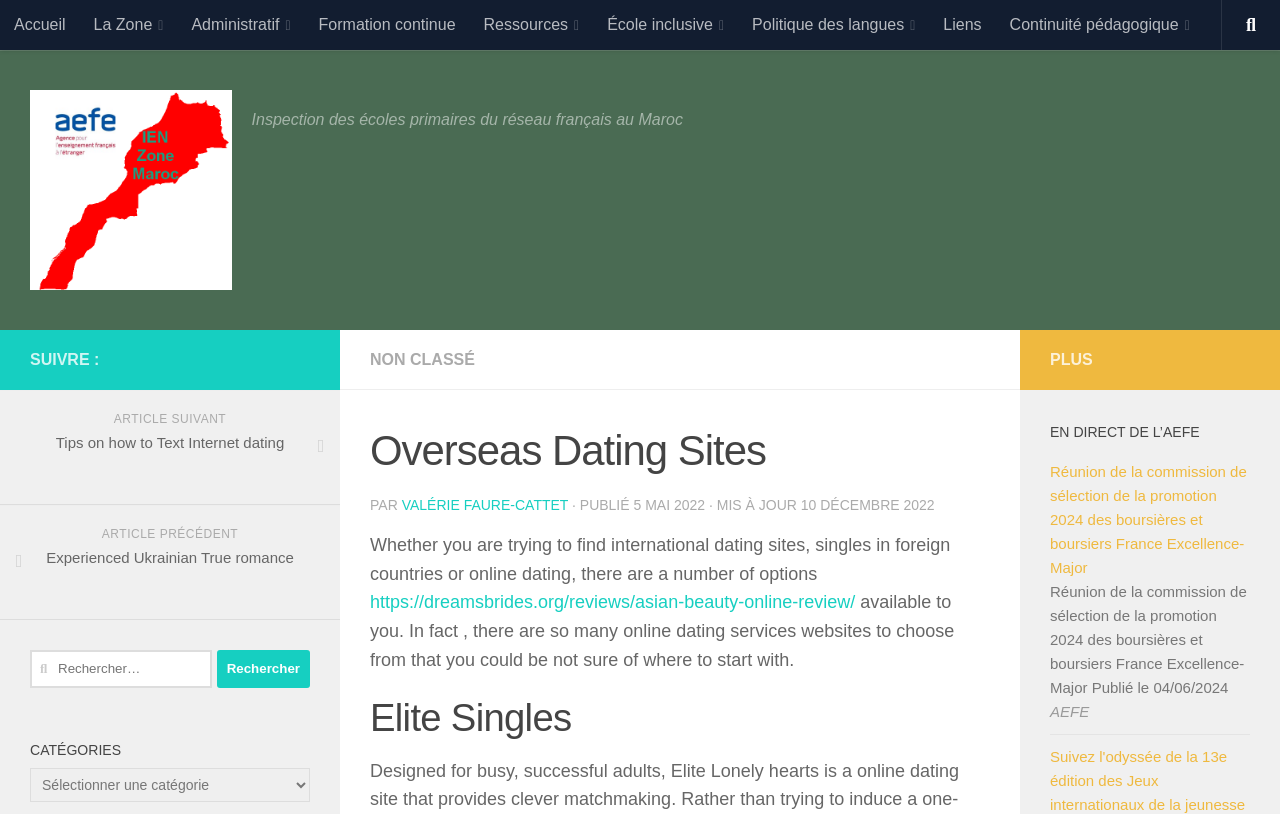What is the name of the online dating site mentioned?
Answer the question with as much detail as you can, using the image as a reference.

I found the answer by looking at the heading element with the bounding box coordinates [0.289, 0.851, 0.773, 0.912] which contains the text 'Elite Singles'.